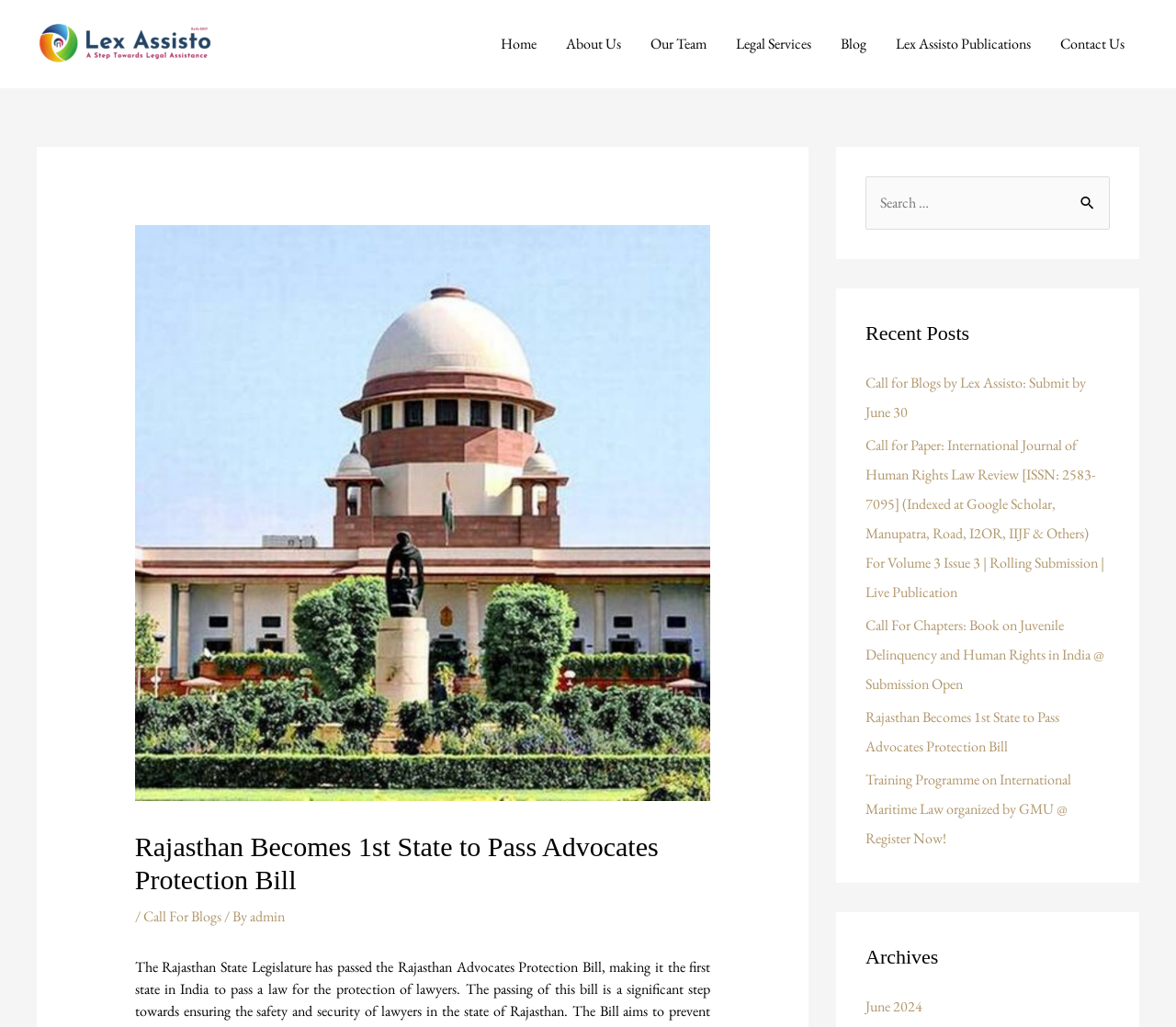Articulate a complete and detailed caption of the webpage elements.

The webpage is about Lex Assisto, a legal services provider. At the top left, there is a logo of Lex Assisto, accompanied by a link to the website. Below the logo, there is a navigation menu with links to various sections of the website, including Home, About Us, Our Team, Legal Services, Blog, Lex Assisto Publications, and Contact Us.

On the left side of the page, there is a header section with an image of the Supreme Court of India. Below the image, there is a heading that reads "Rajasthan Becomes 1st State to Pass Advocates Protection Bill". Next to the heading, there is a link to "Call For Blogs" and a mention of the author, "admin".

On the right side of the page, there is a search bar with a search button. Below the search bar, there is a section titled "Recent Posts" with links to several blog posts, including "Call for Blogs by Lex Assisto", "Call for Paper: International Journal of Human Rights Law Review", and "Rajasthan Becomes 1st State to Pass Advocates Protection Bill". There are a total of five recent posts listed.

At the bottom of the page, there is a section titled "Archives" with a link to "June 2024".